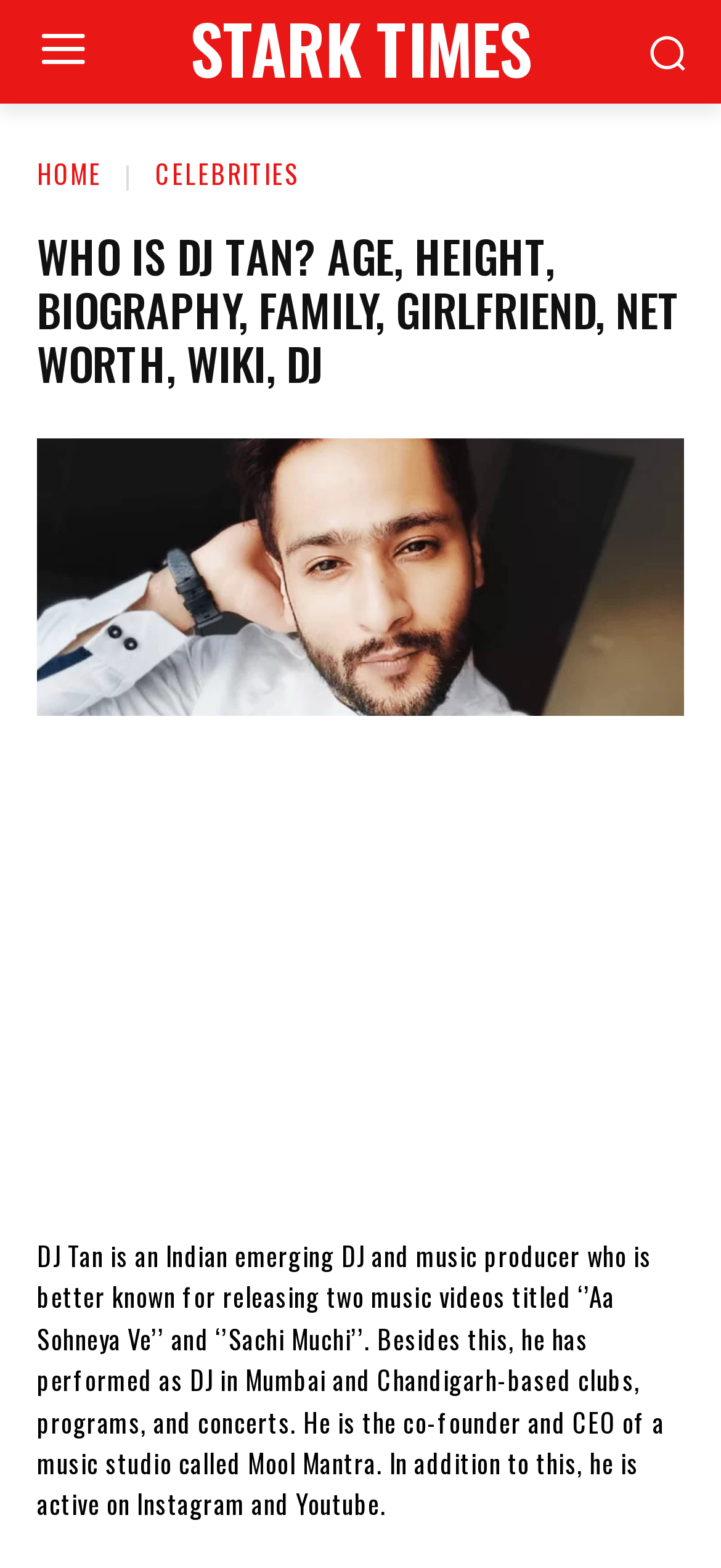Determine the bounding box for the UI element as described: "Celebrities". The coordinates should be represented as four float numbers between 0 and 1, formatted as [left, top, right, bottom].

[0.215, 0.098, 0.415, 0.123]